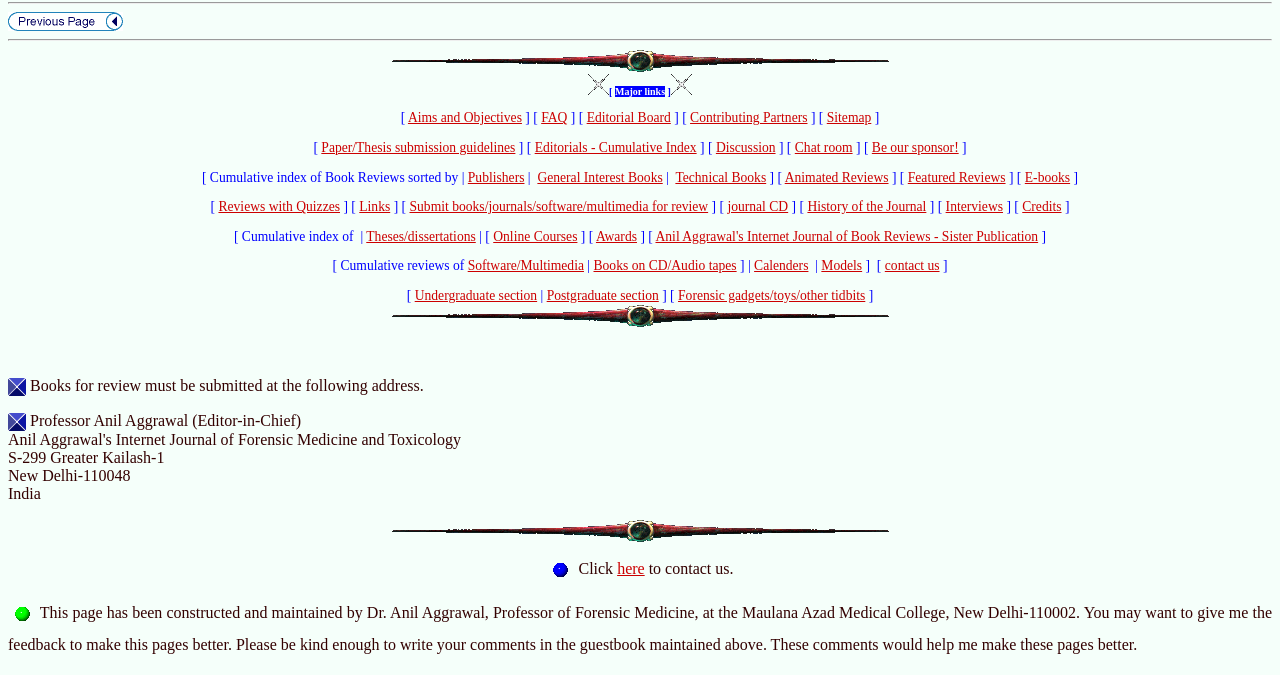Give a succinct answer to this question in a single word or phrase: 
What is the image located above the text 'Professor Anil Aggrawal (Editor-in-Chief)'?

an image